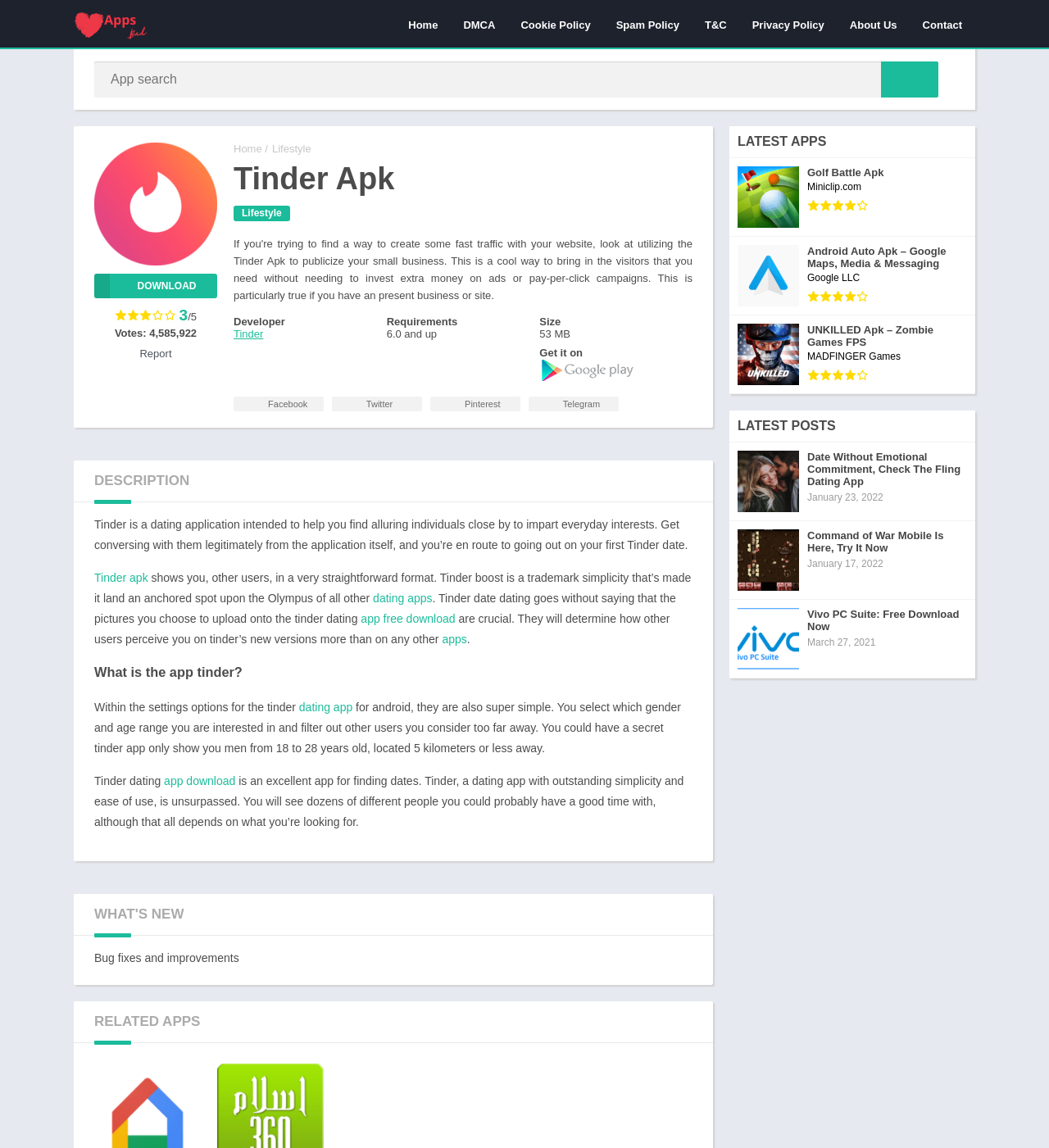Indicate the bounding box coordinates of the clickable region to achieve the following instruction: "Read the description of Tinder."

[0.09, 0.451, 0.656, 0.48]